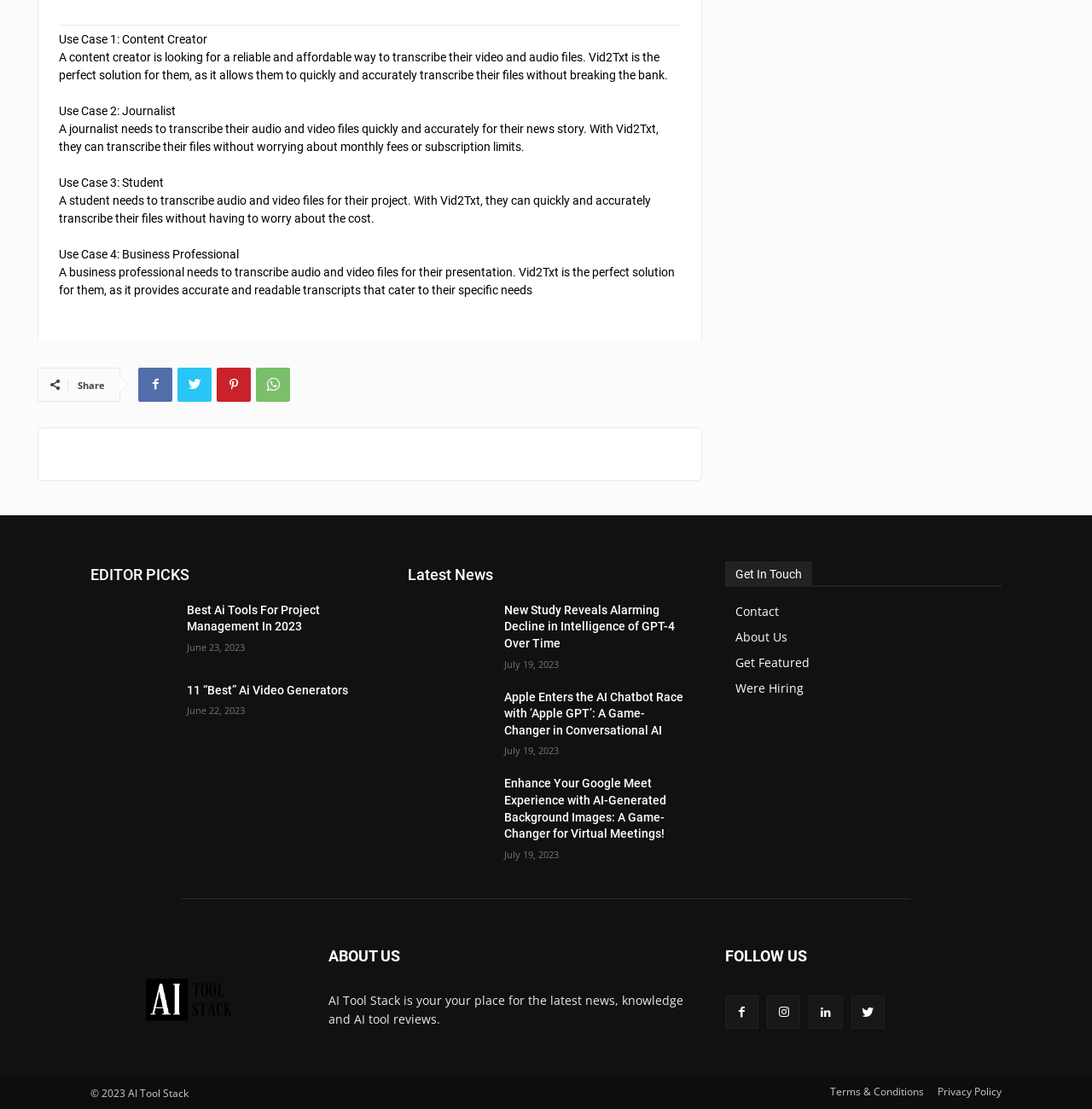Provide the bounding box coordinates of the section that needs to be clicked to accomplish the following instruction: "Get in touch with the website team."

[0.664, 0.506, 0.917, 0.529]